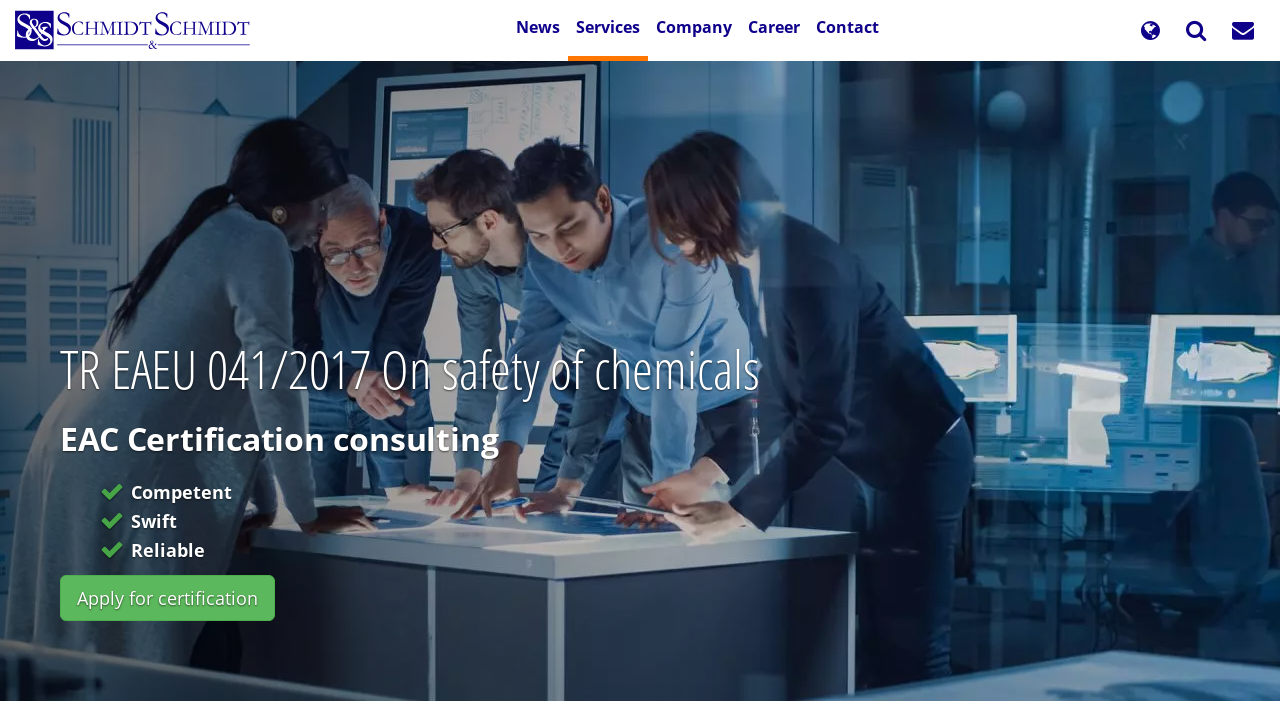Review the image closely and give a comprehensive answer to the question: What is the image at the bottom of the page?

I found the answer by looking at the image element at the bottom of the page which has a description 'EAC Certificate of Conformity to Technical Regulations of the Eurasian Economic Union'.